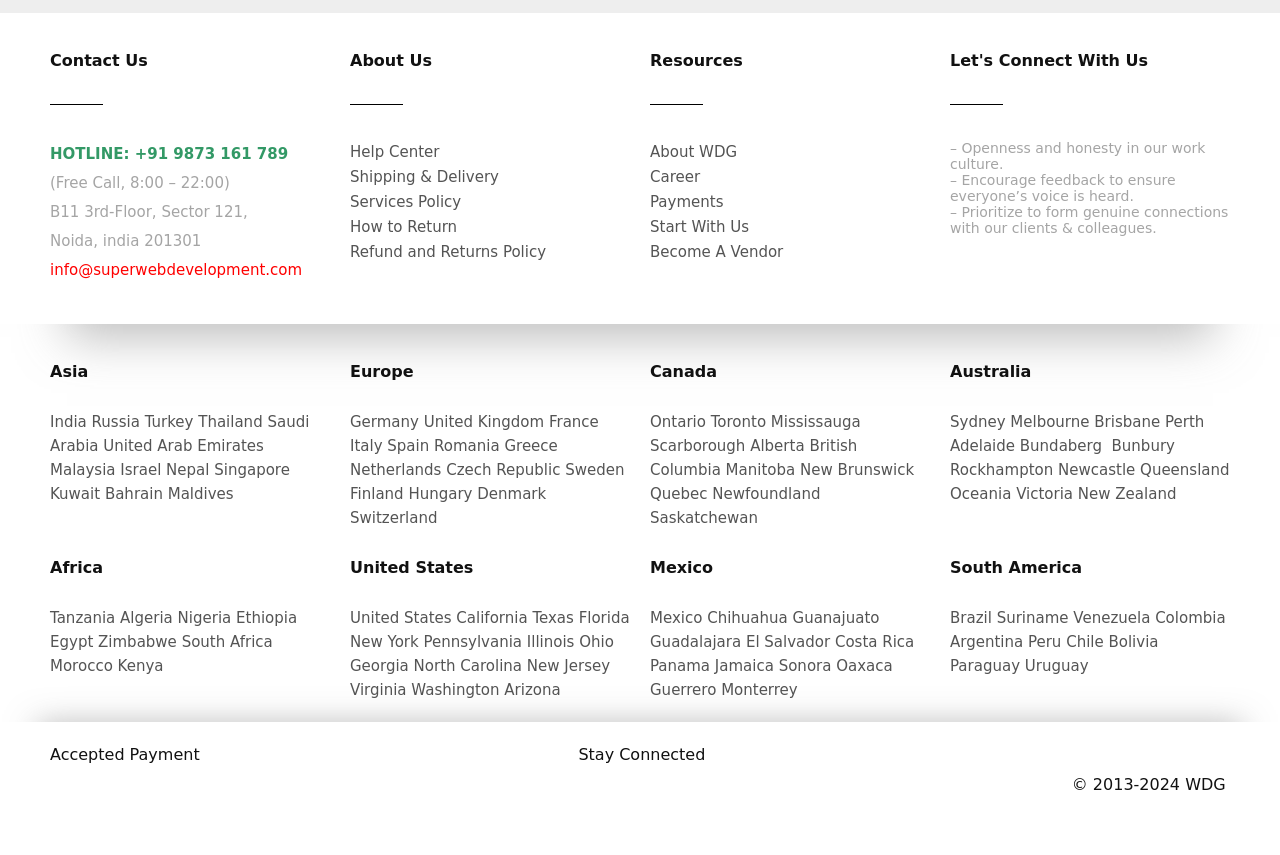Please find the bounding box coordinates of the element's region to be clicked to carry out this instruction: "Click on 'logged in'".

None